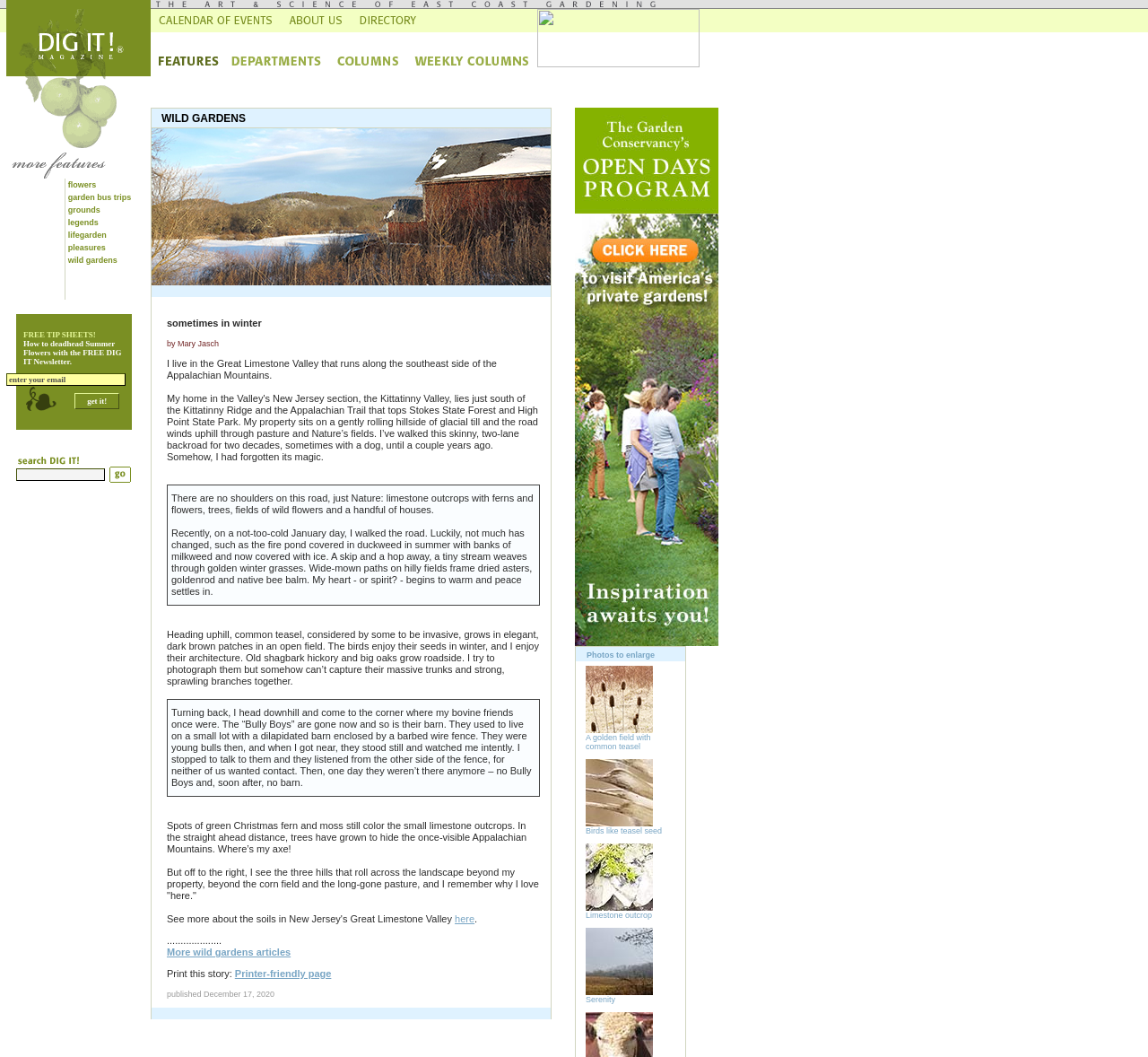Please reply with a single word or brief phrase to the question: 
What is the purpose of the textbox?

Enter email